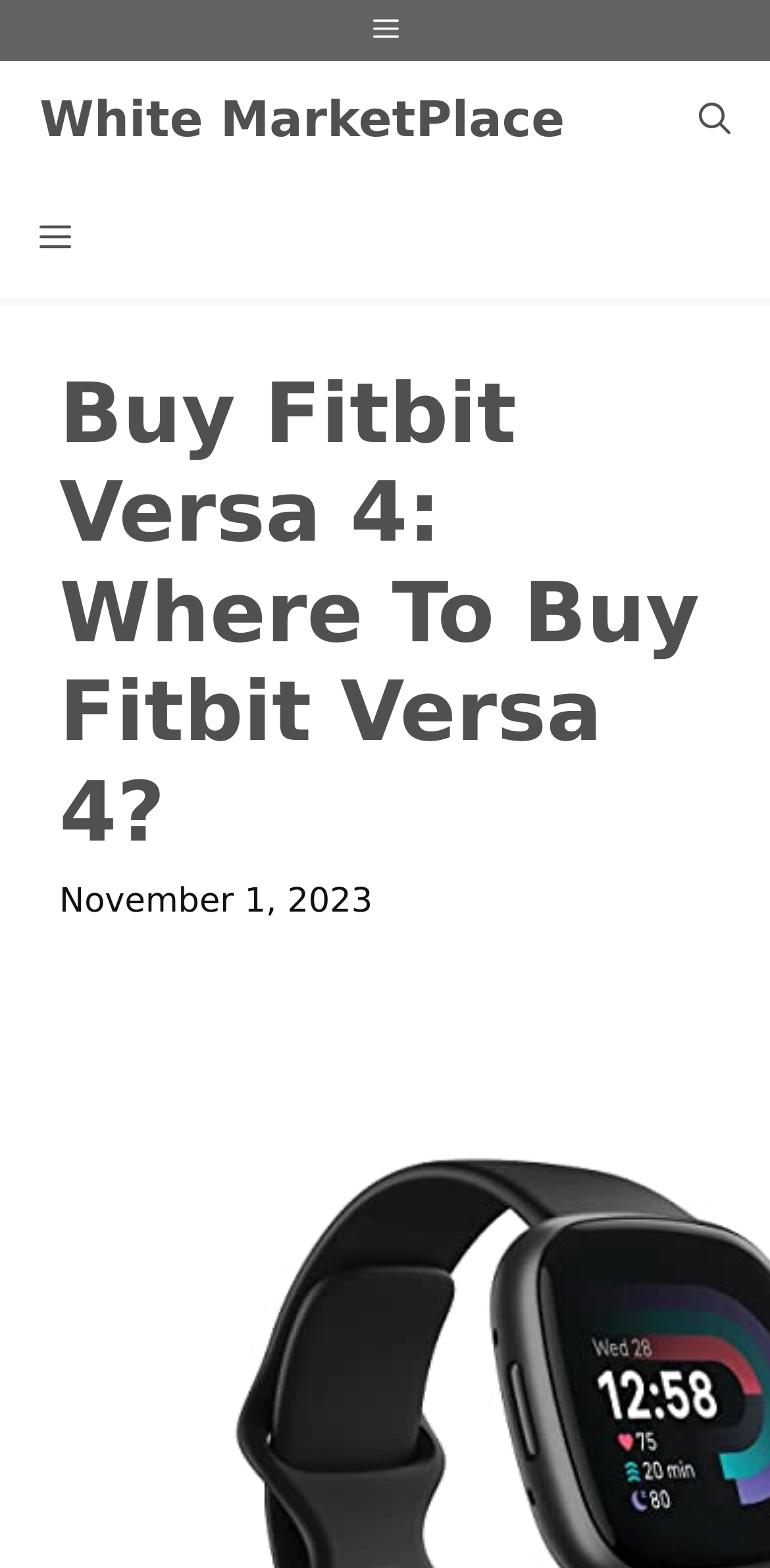Give the bounding box coordinates for the element described as: "Menu".

[0.0, 0.0, 1.0, 0.039]